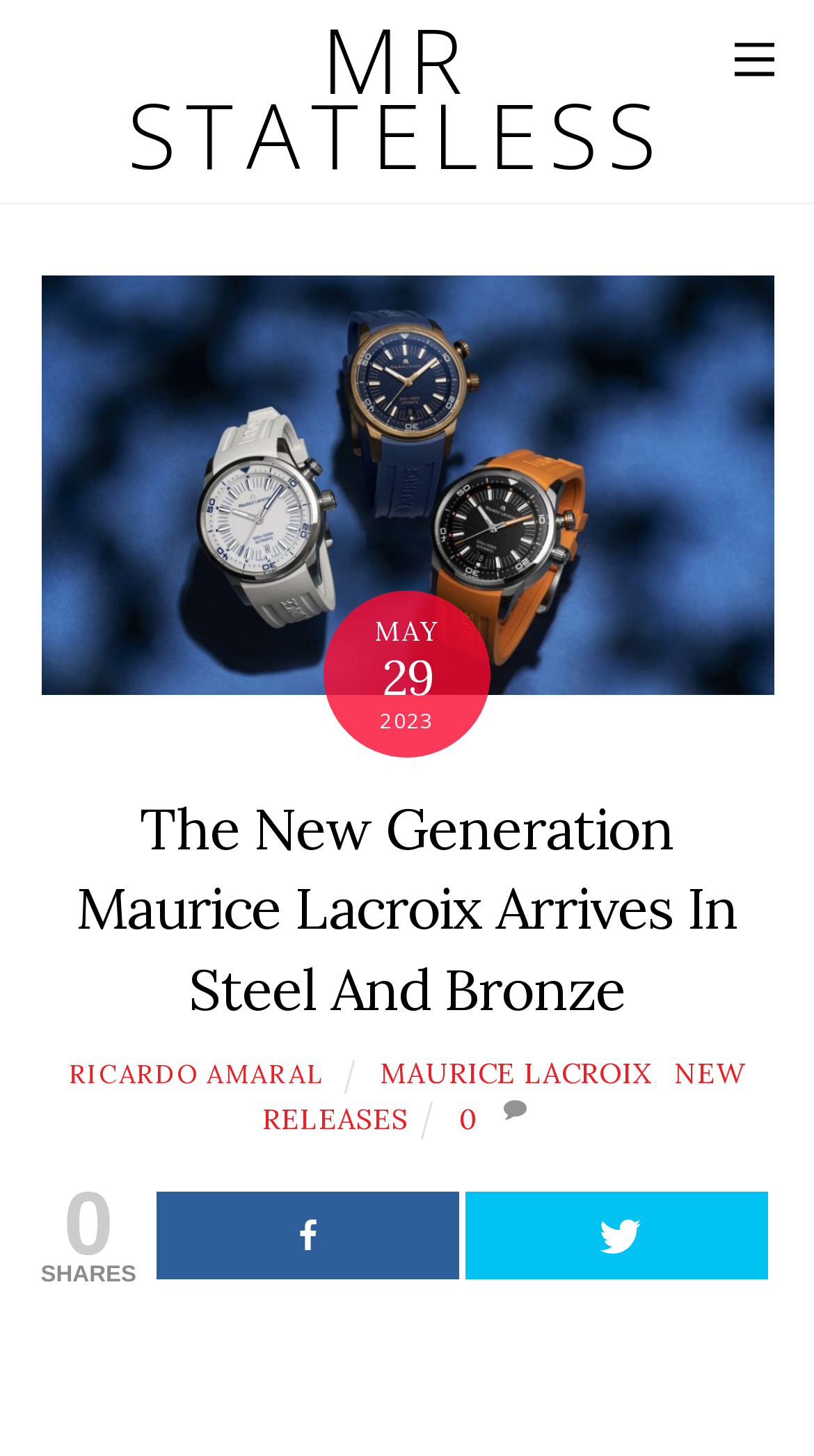Identify the bounding box coordinates for the UI element that matches this description: "Tweet".

[0.572, 0.819, 0.942, 0.879]